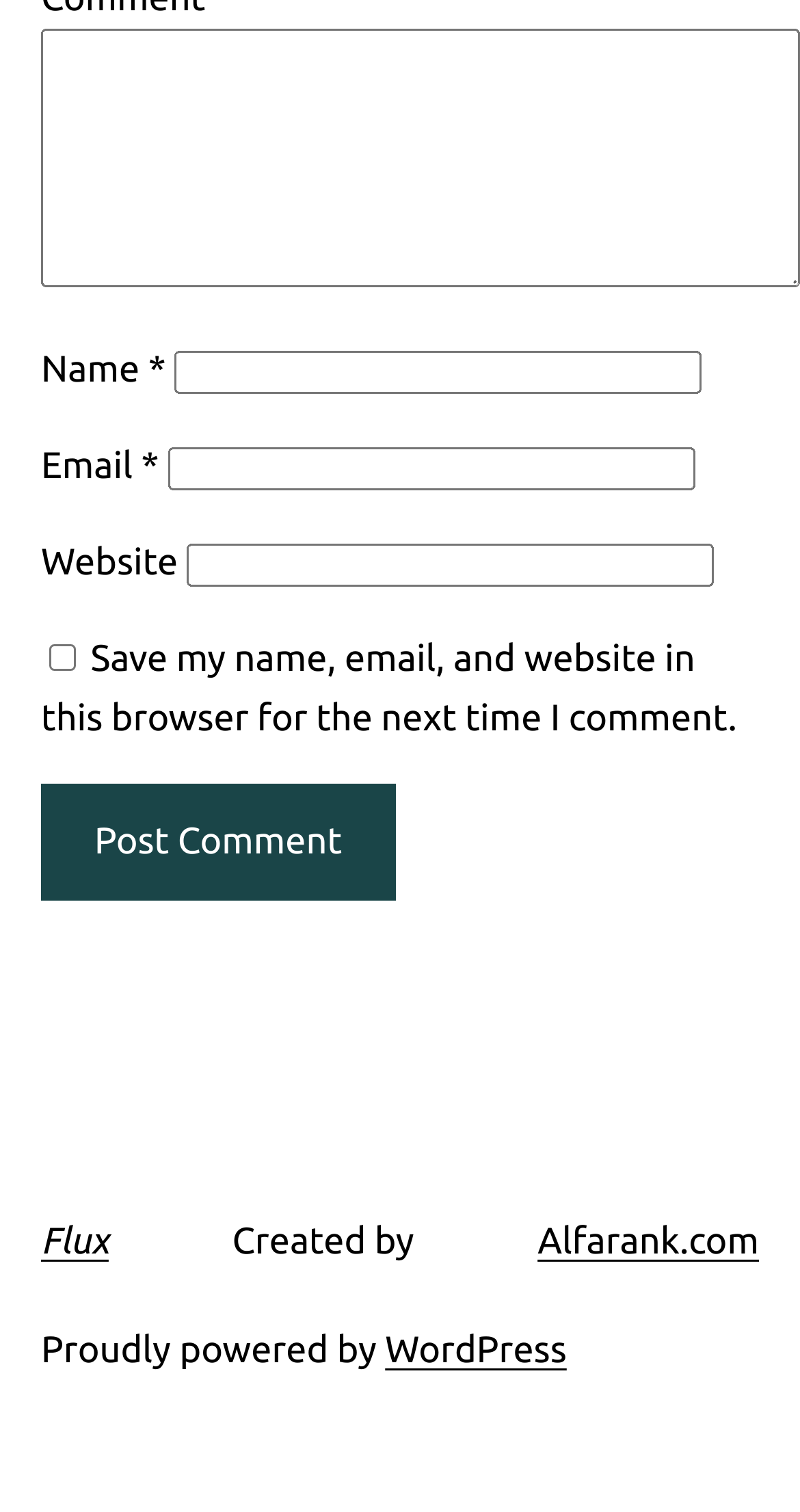Respond with a single word or short phrase to the following question: 
What is the website powered by?

WordPress